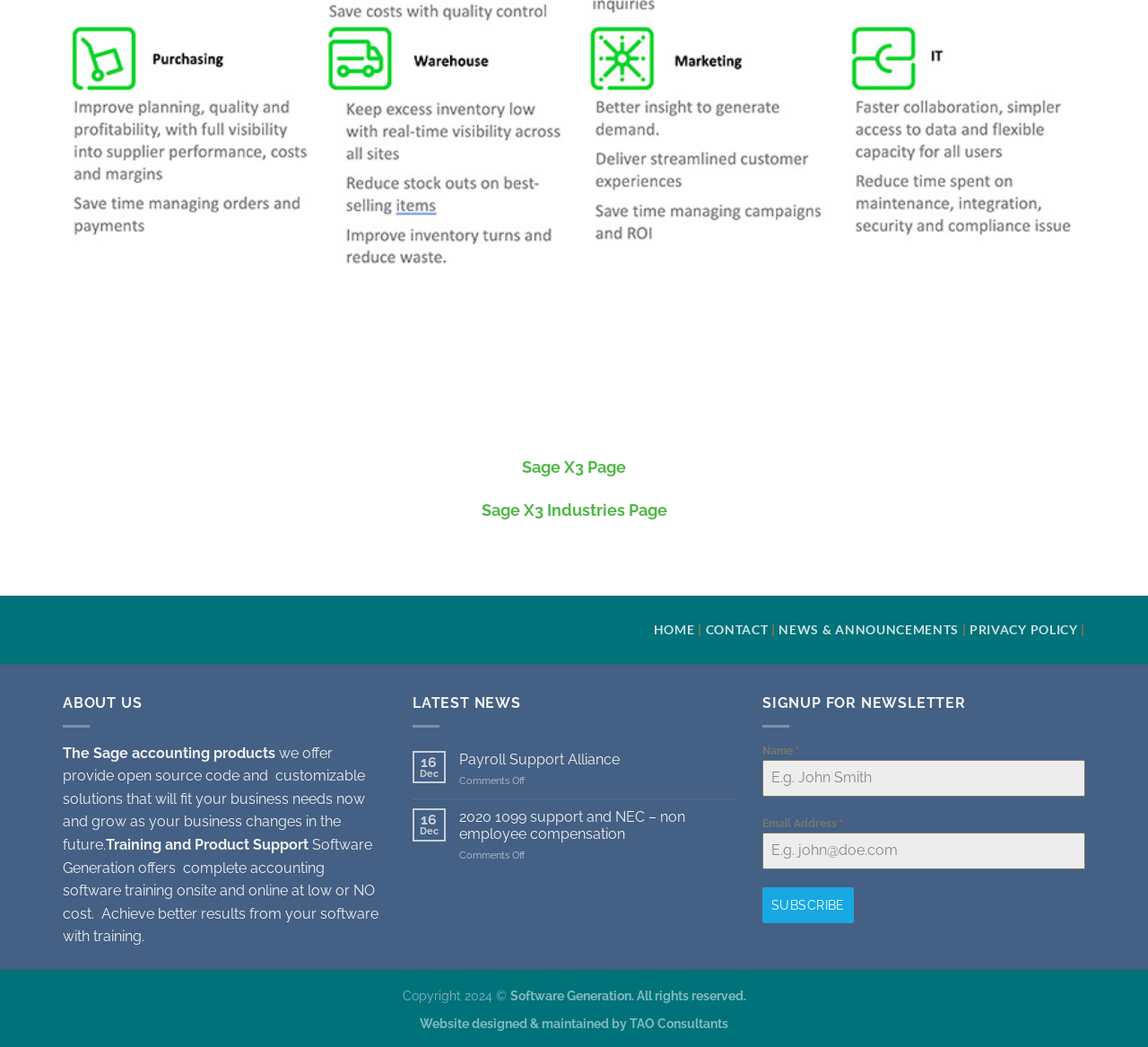What is the company name? Based on the screenshot, please respond with a single word or phrase.

Software Generation